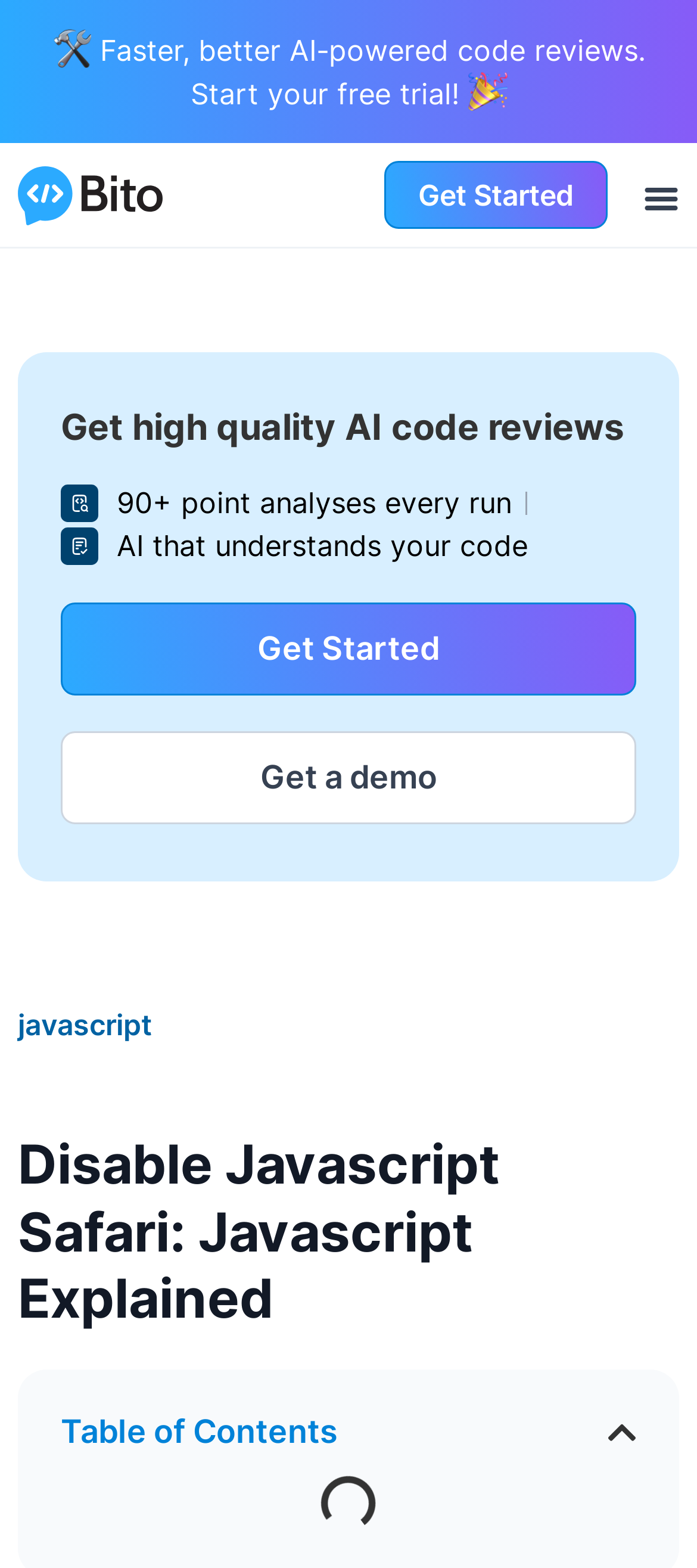Provide a brief response to the question below using one word or phrase:
What is the relationship between the AI and the code?

The AI understands the code